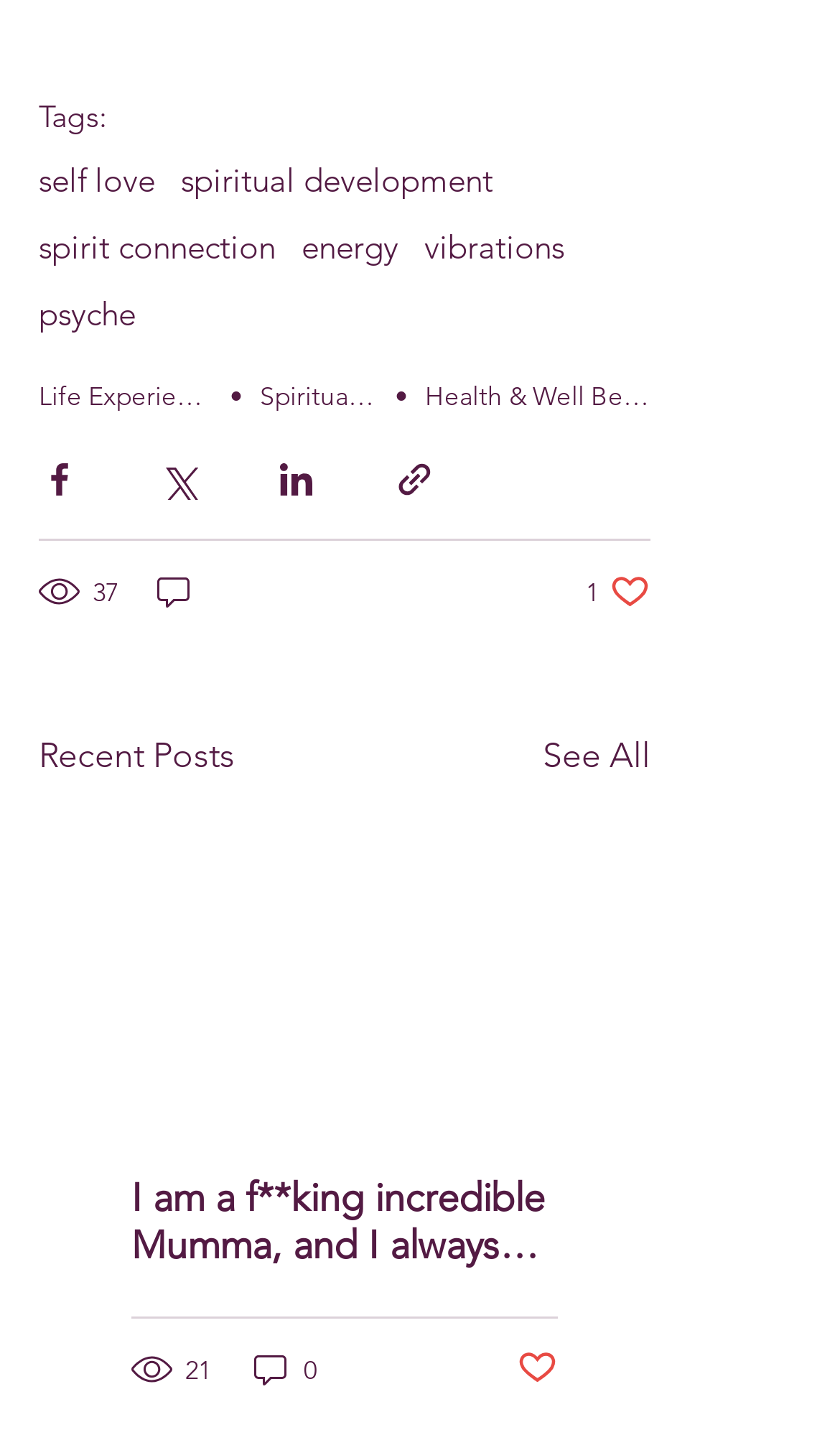Find the bounding box coordinates of the element's region that should be clicked in order to follow the given instruction: "Share via Facebook". The coordinates should consist of four float numbers between 0 and 1, i.e., [left, top, right, bottom].

[0.046, 0.32, 0.095, 0.349]